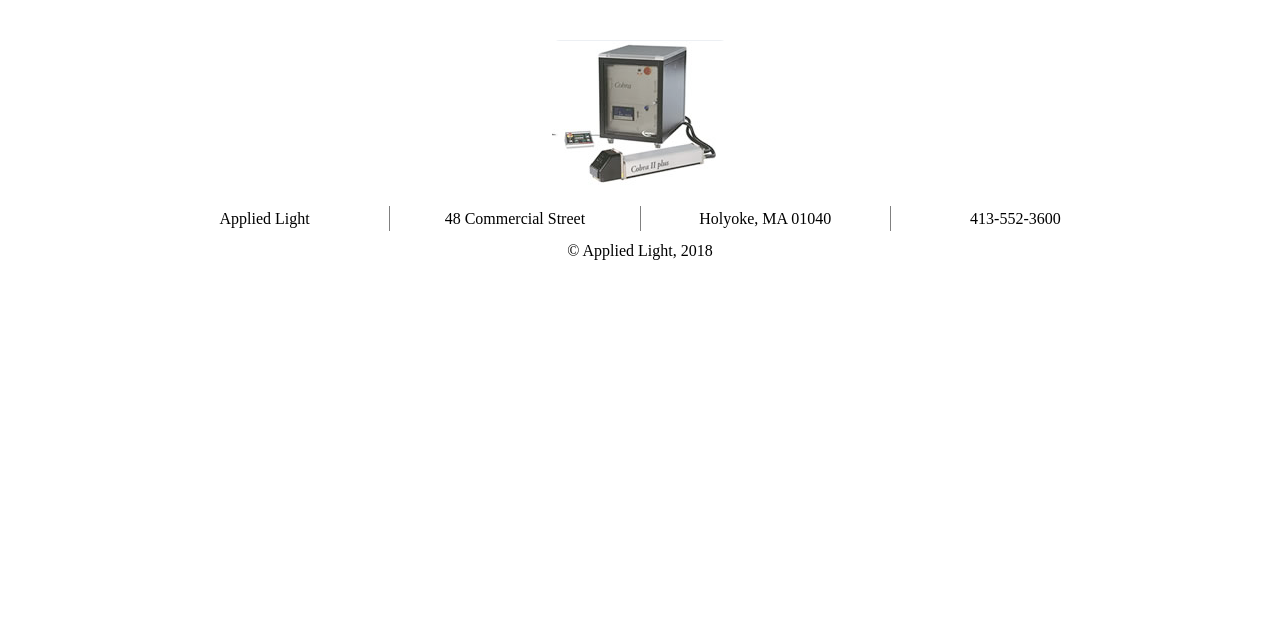Based on the element description, predict the bounding box coordinates (top-left x, top-left y, bottom-right x, bottom-right y) for the UI element in the screenshot: 413-552-3600

[0.695, 0.322, 0.891, 0.361]